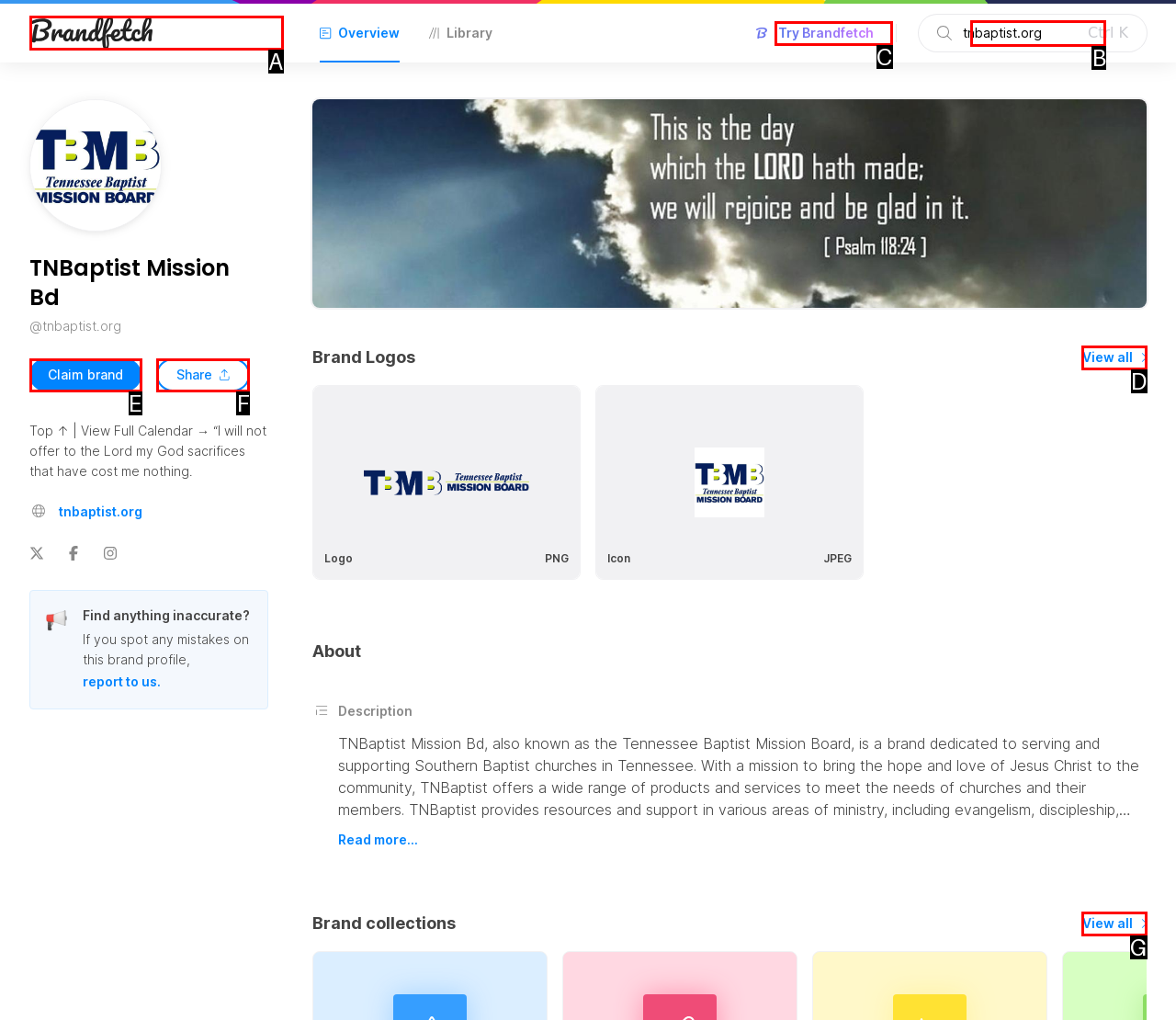Identify the HTML element that corresponds to the description: alt="Brandfetch's SVG logo"
Provide the letter of the matching option from the given choices directly.

A